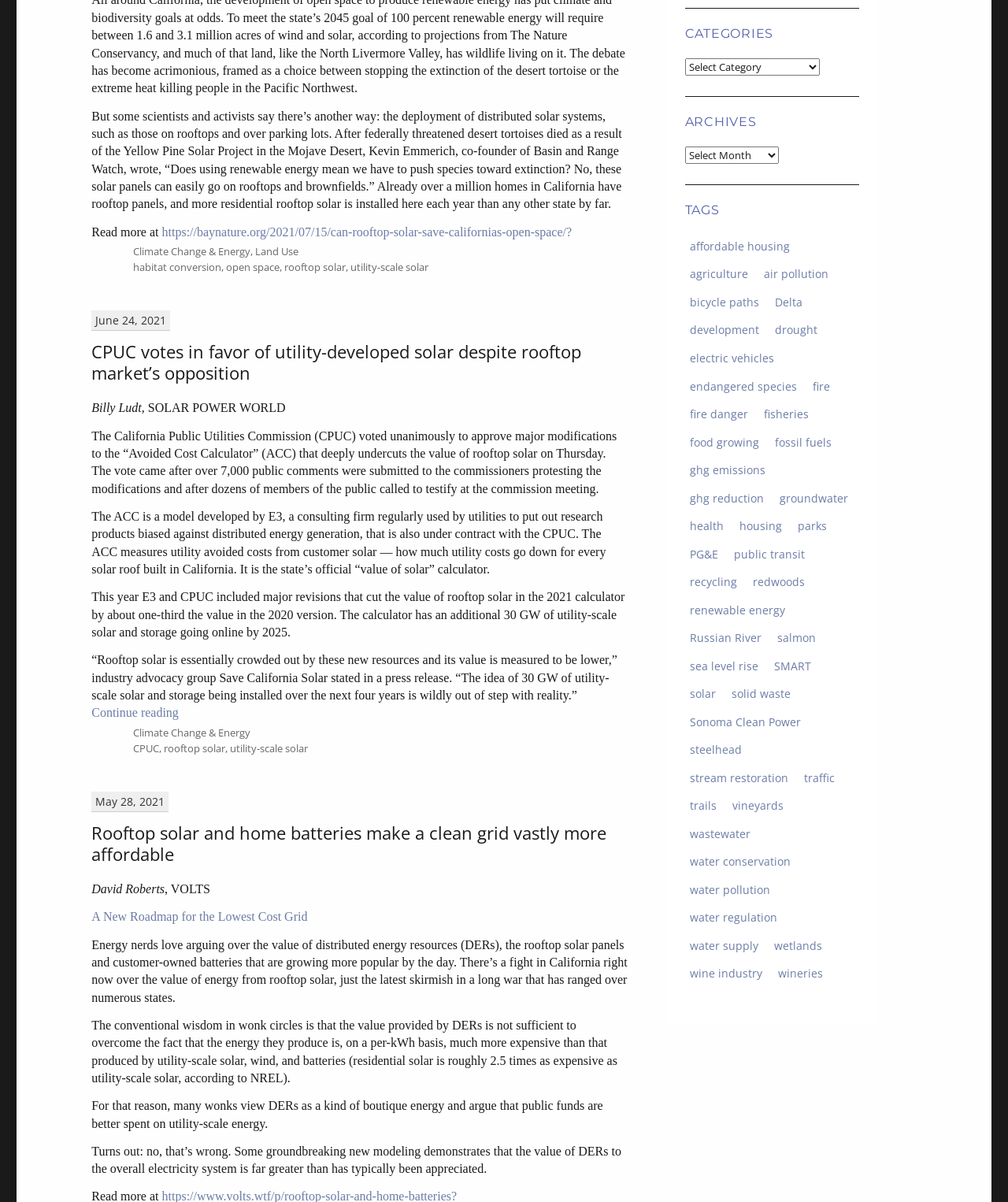Provide a one-word or brief phrase answer to the question:
What is the category of the first article?

Climate Change & Energy